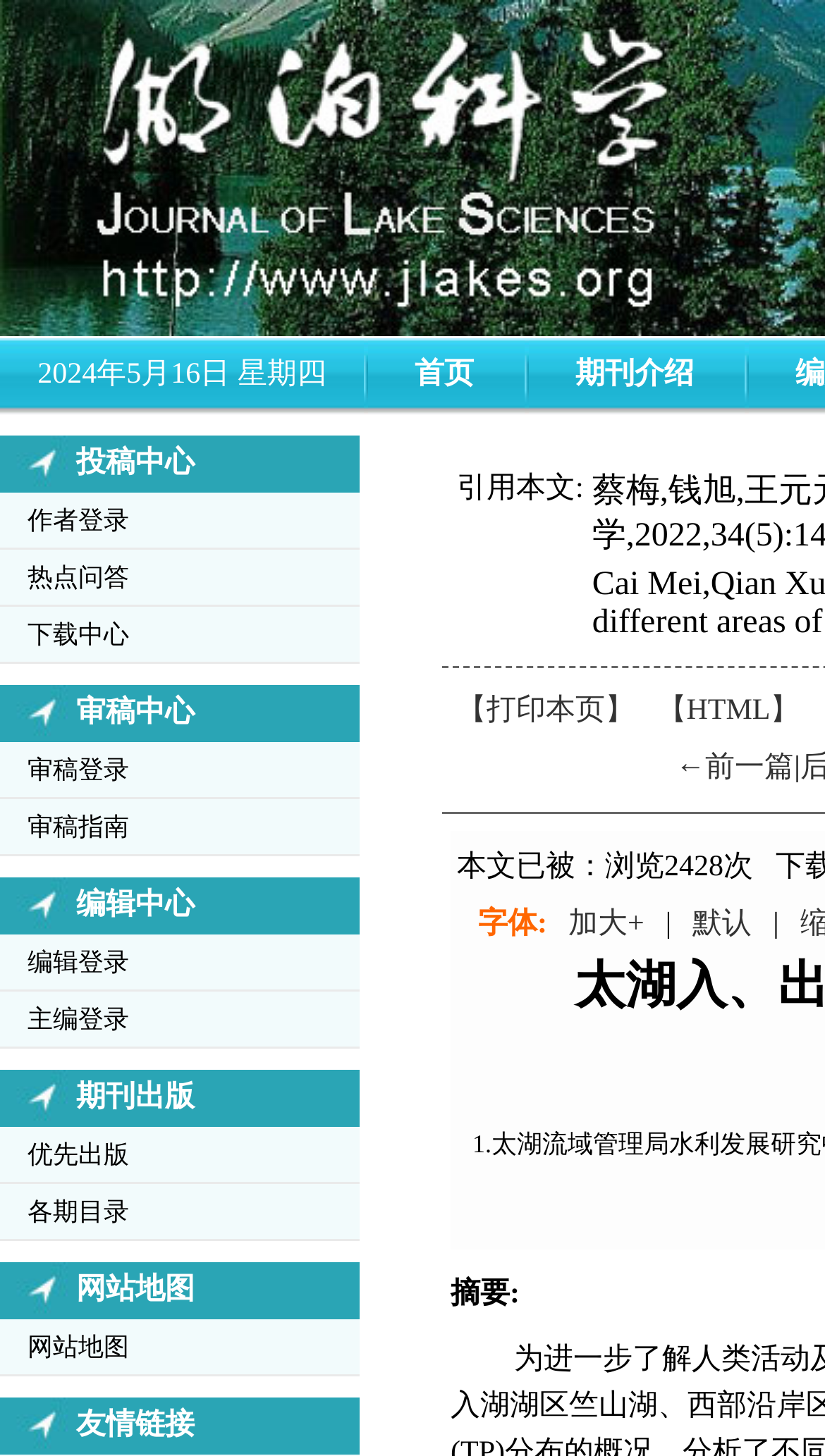Provide the bounding box coordinates of the area you need to click to execute the following instruction: "go to homepage".

[0.503, 0.247, 0.574, 0.269]